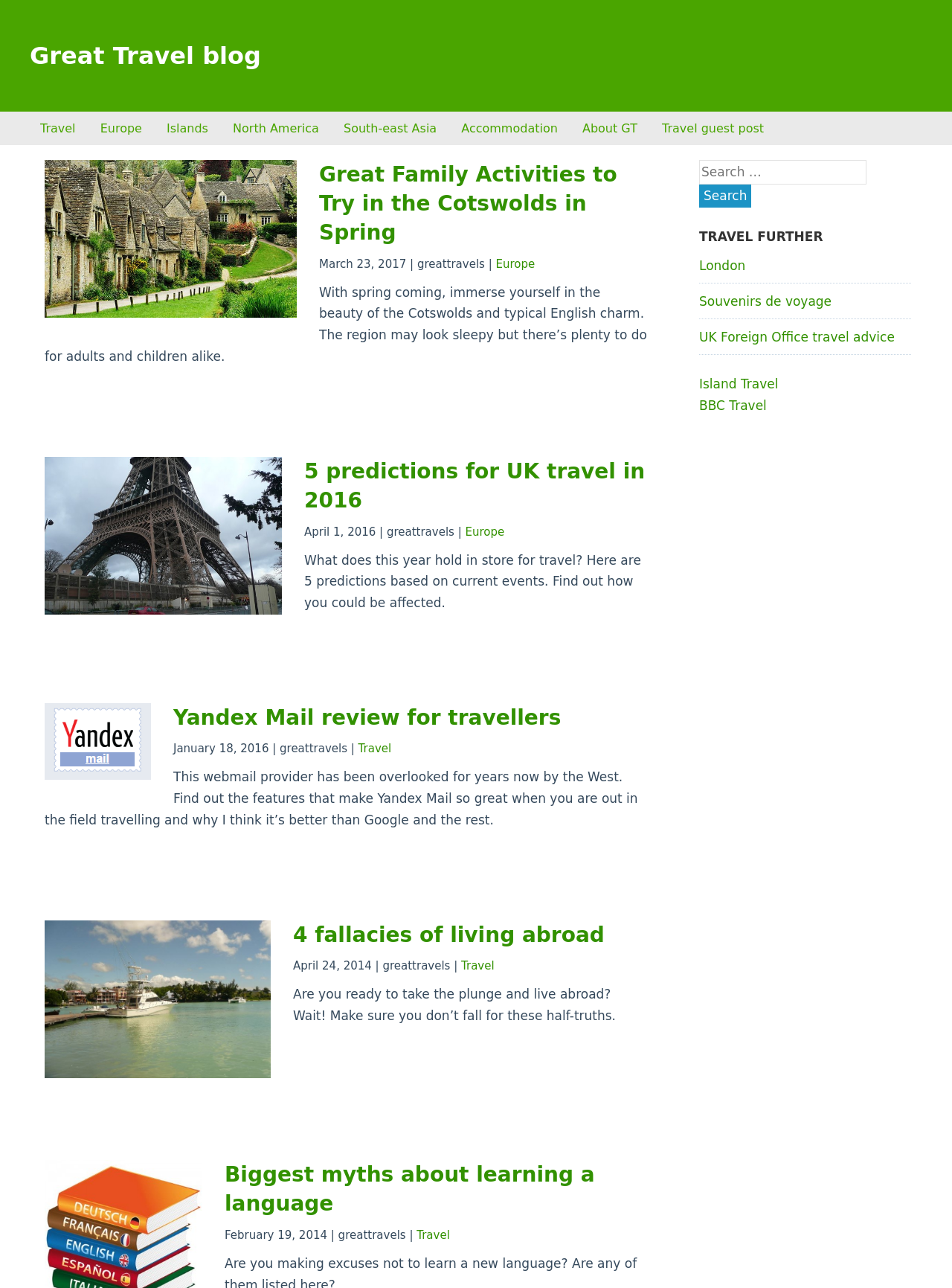Can you extract the headline from the webpage for me?

Great Travel blog